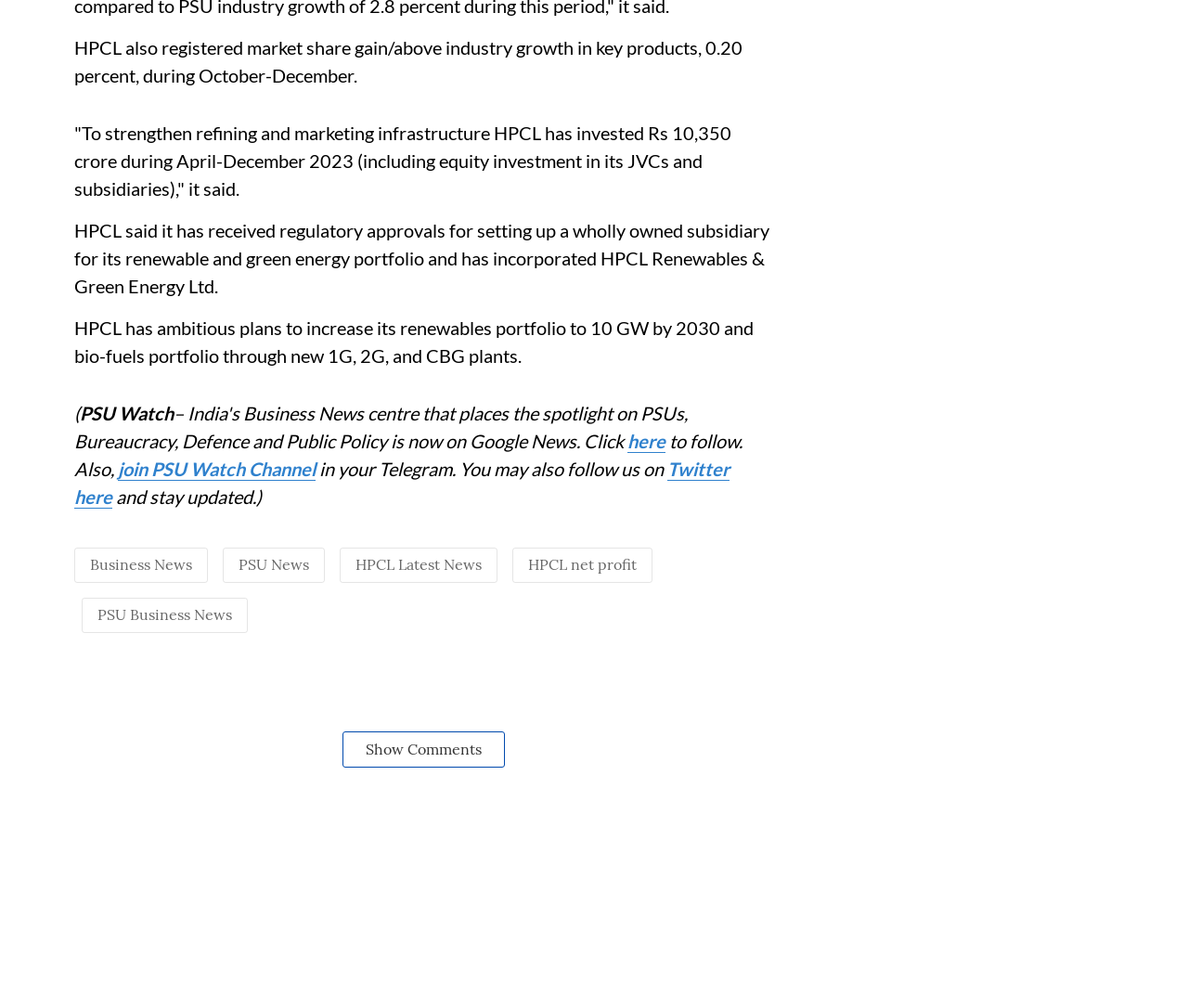What is HPCL's goal for its renewables portfolio?
Refer to the image and answer the question using a single word or phrase.

10 GW by 2030